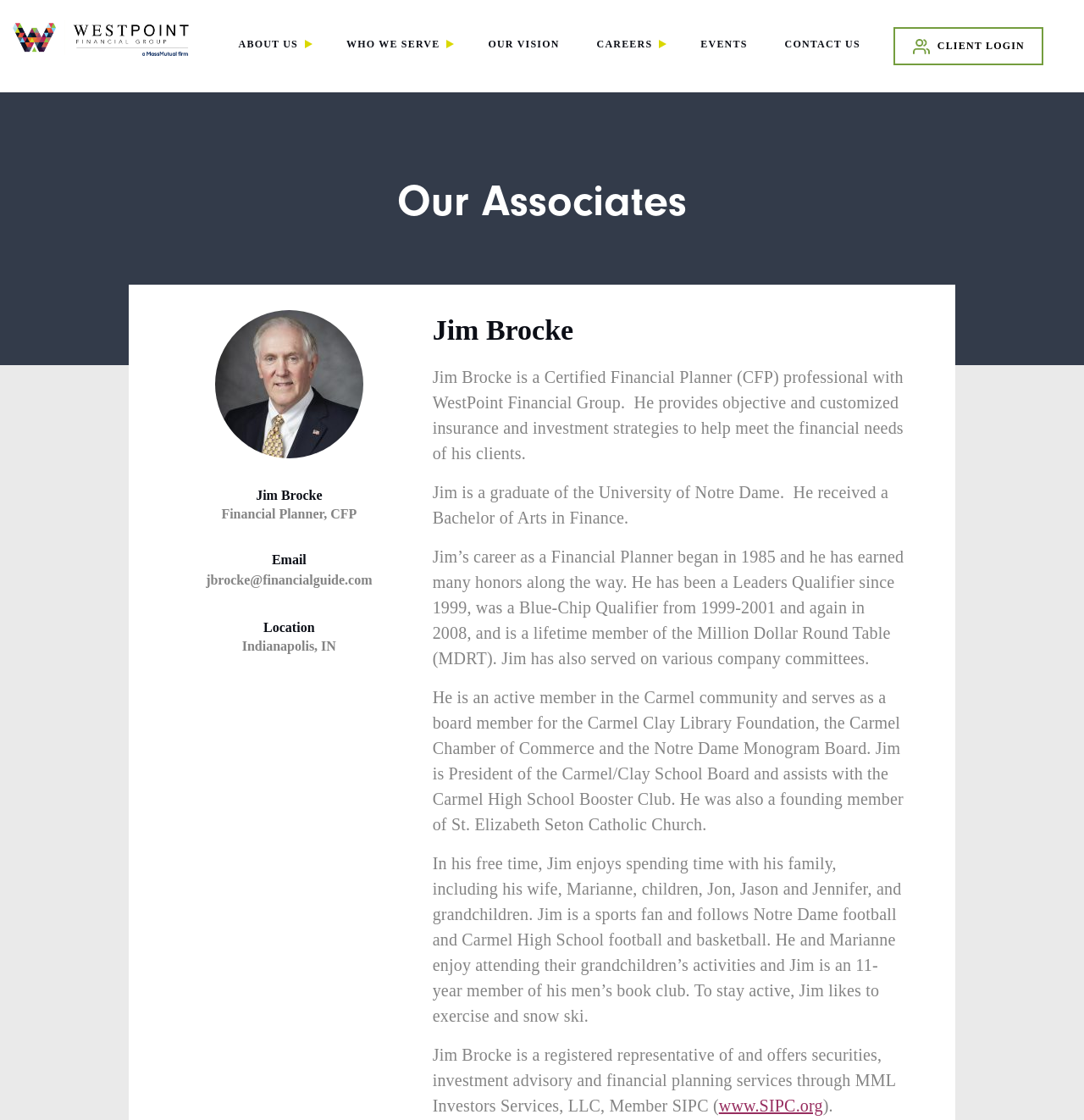Use a single word or phrase to answer the question: 
Where is Jim Brocke located?

Indianapolis, IN